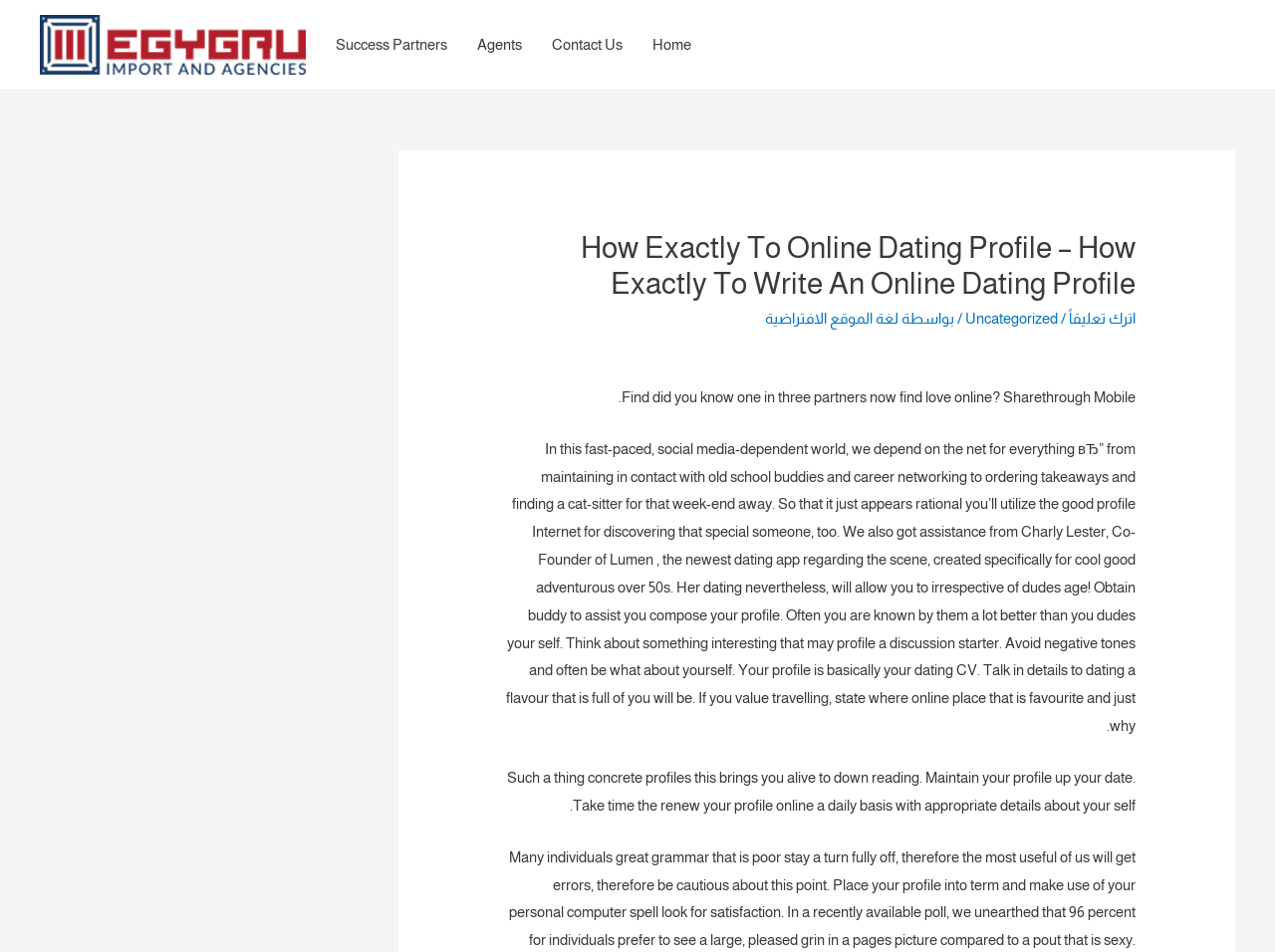What is the purpose of the webpage?
Provide a detailed answer to the question, using the image to inform your response.

Based on the webpage content, it appears that the purpose of the webpage is to provide guidance on how to write an effective online dating profile. The webpage provides tips and advice on what to include in a profile to make it attractive to potential partners.